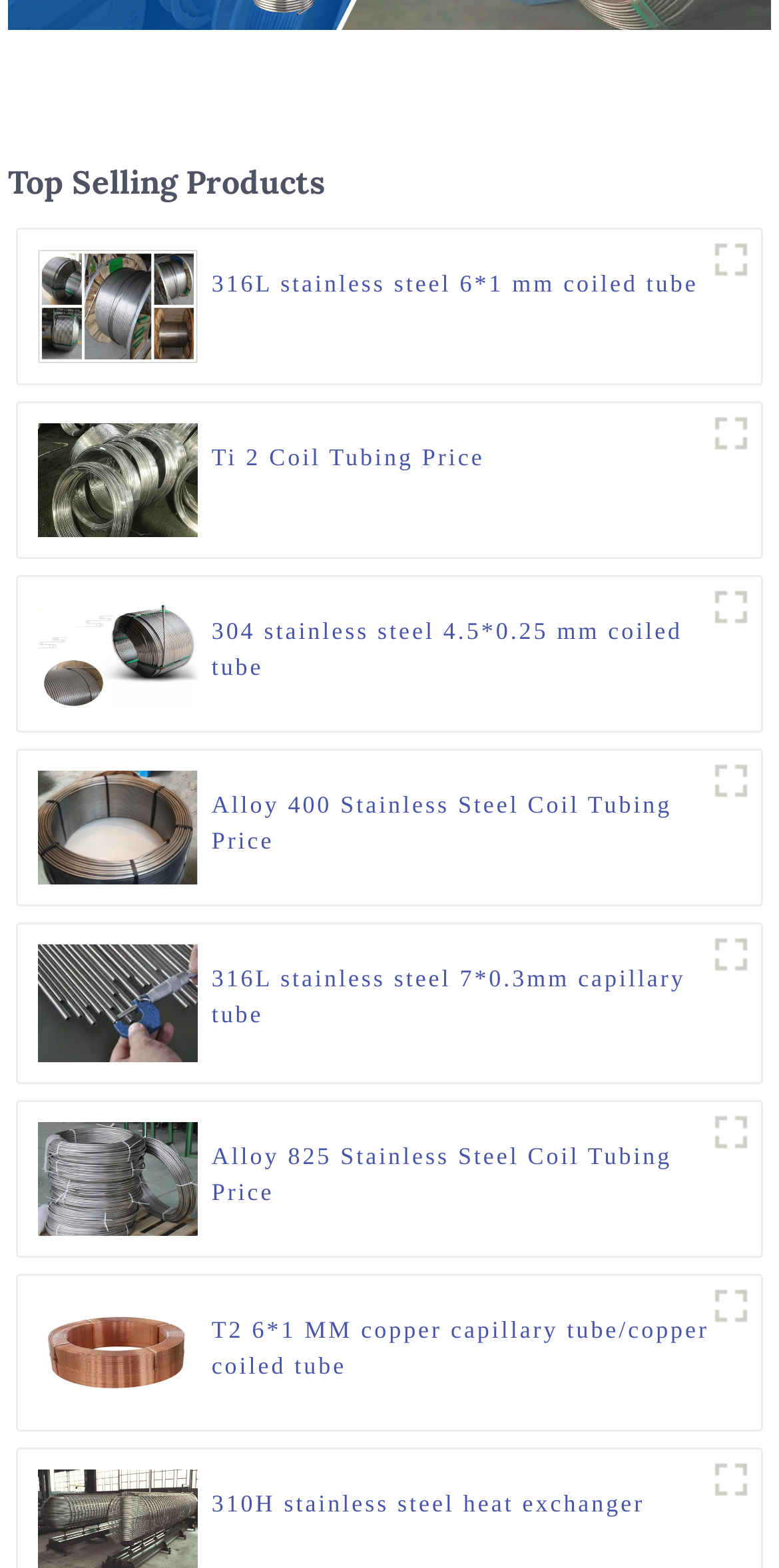Please identify the bounding box coordinates for the region that you need to click to follow this instruction: "View T2 6*1 MM copper capillary tube/copper coiled tube details".

[0.272, 0.836, 0.952, 0.882]